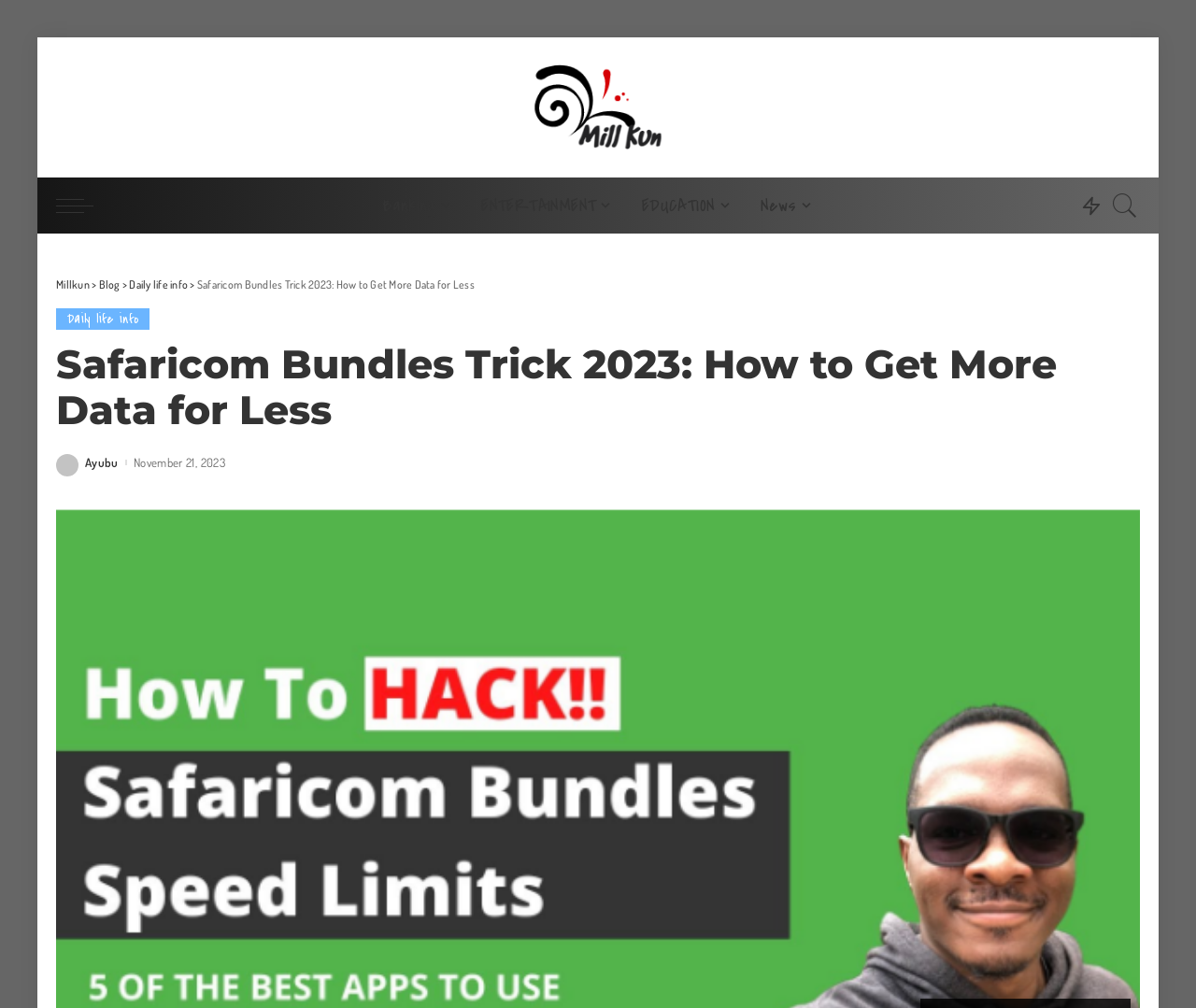When was the article posted?
From the screenshot, supply a one-word or short-phrase answer.

November 21, 2023